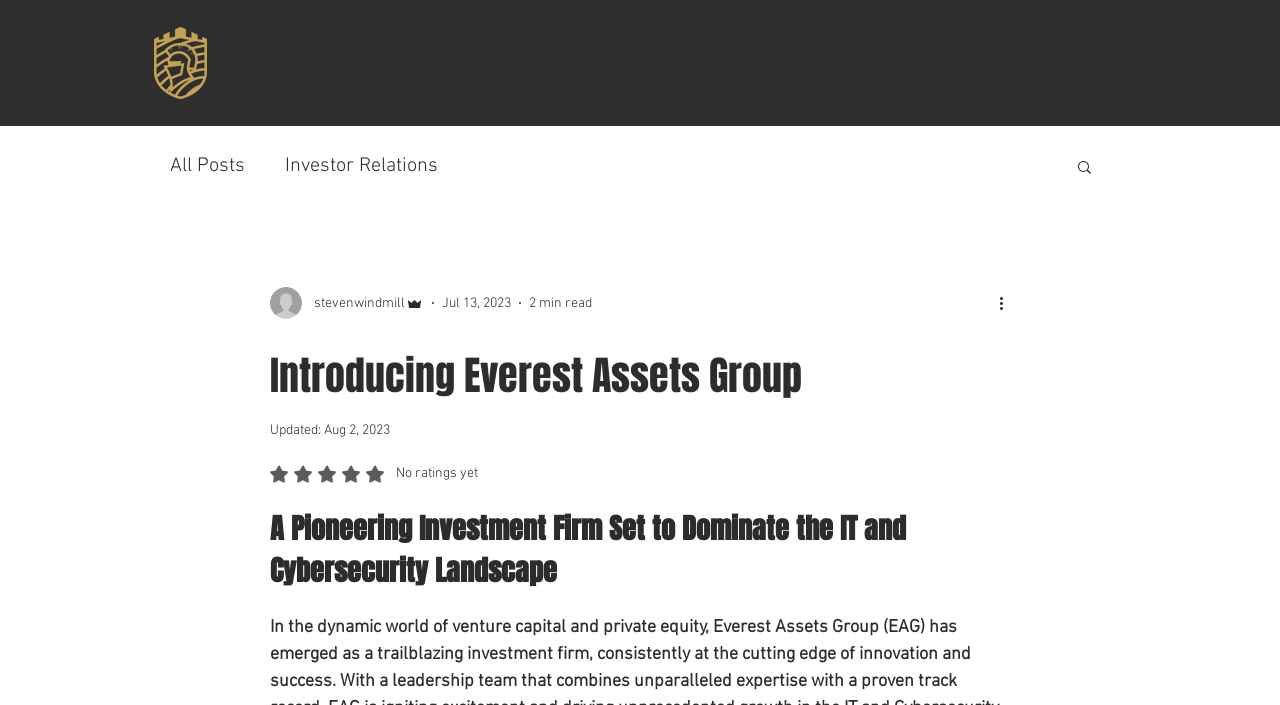Please study the image and answer the question comprehensively:
How many blog categories are there?

I found two blog categories, 'All Posts' and 'Investor Relations', under the 'blog' navigation element.